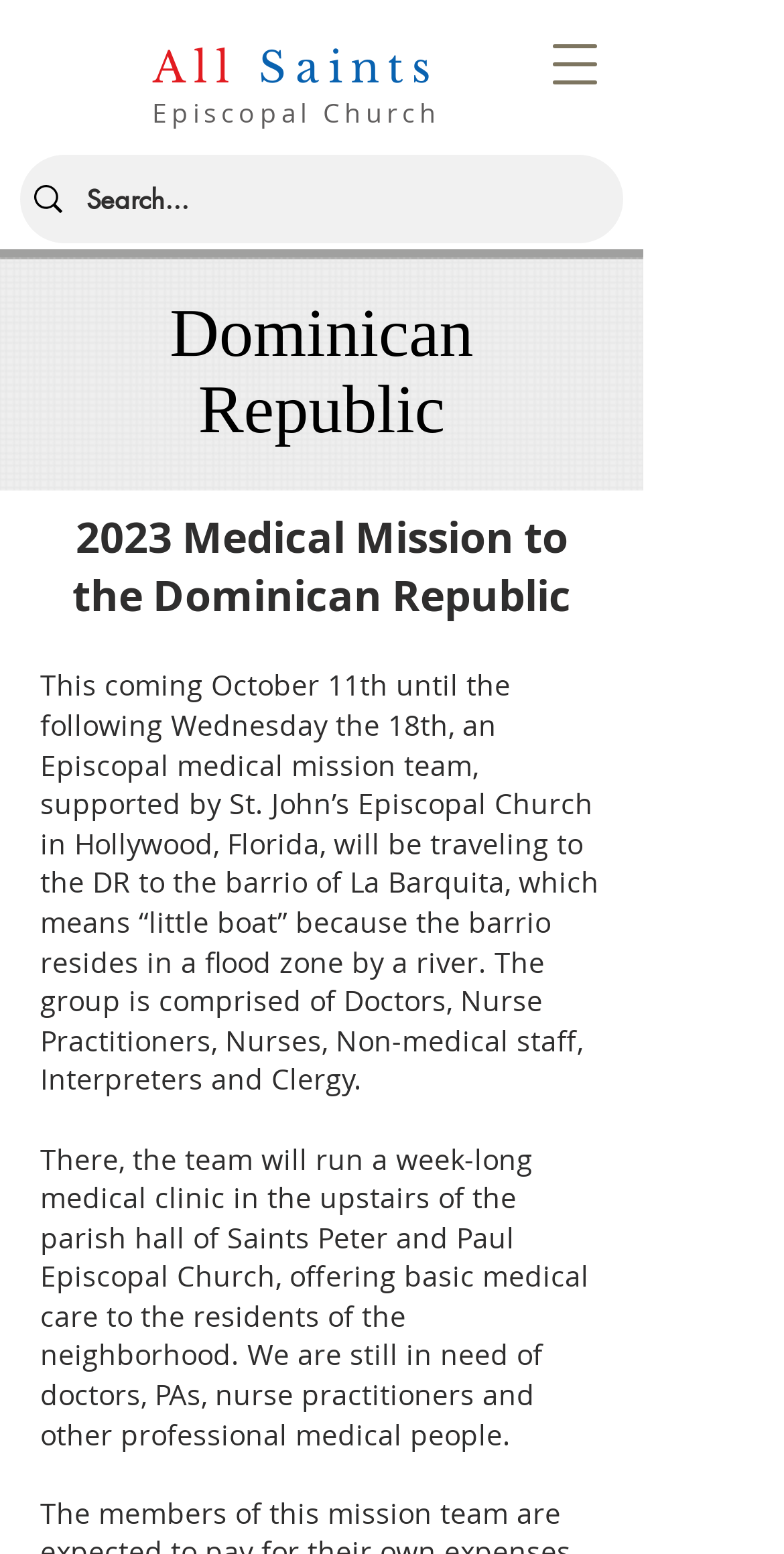Please answer the following question using a single word or phrase: Where is the medical mission team traveling to?

Dominican Republic